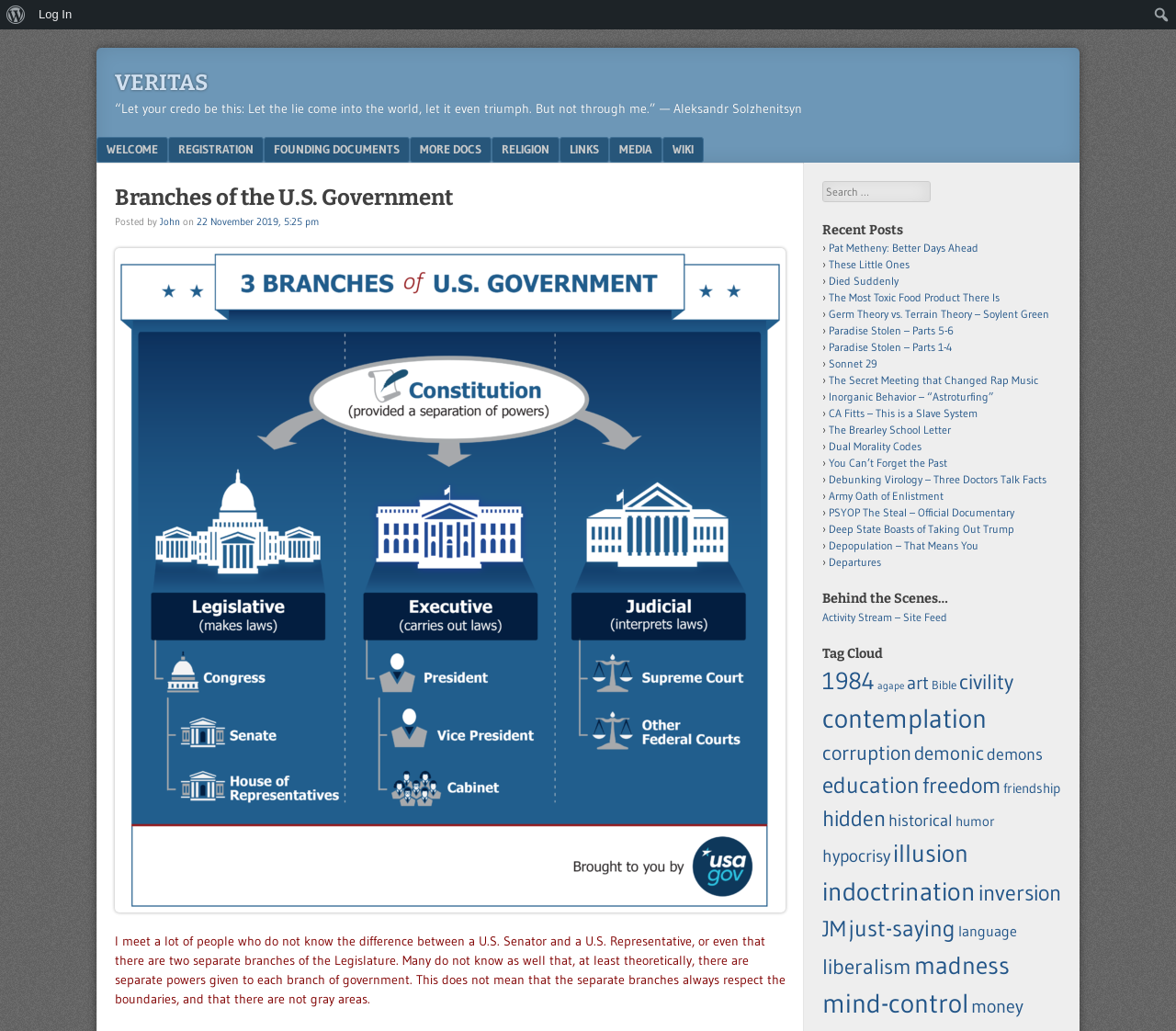Pinpoint the bounding box coordinates of the clickable area needed to execute the instruction: "Search for something". The coordinates should be specified as four float numbers between 0 and 1, i.e., [left, top, right, bottom].

[0.699, 0.175, 0.791, 0.196]